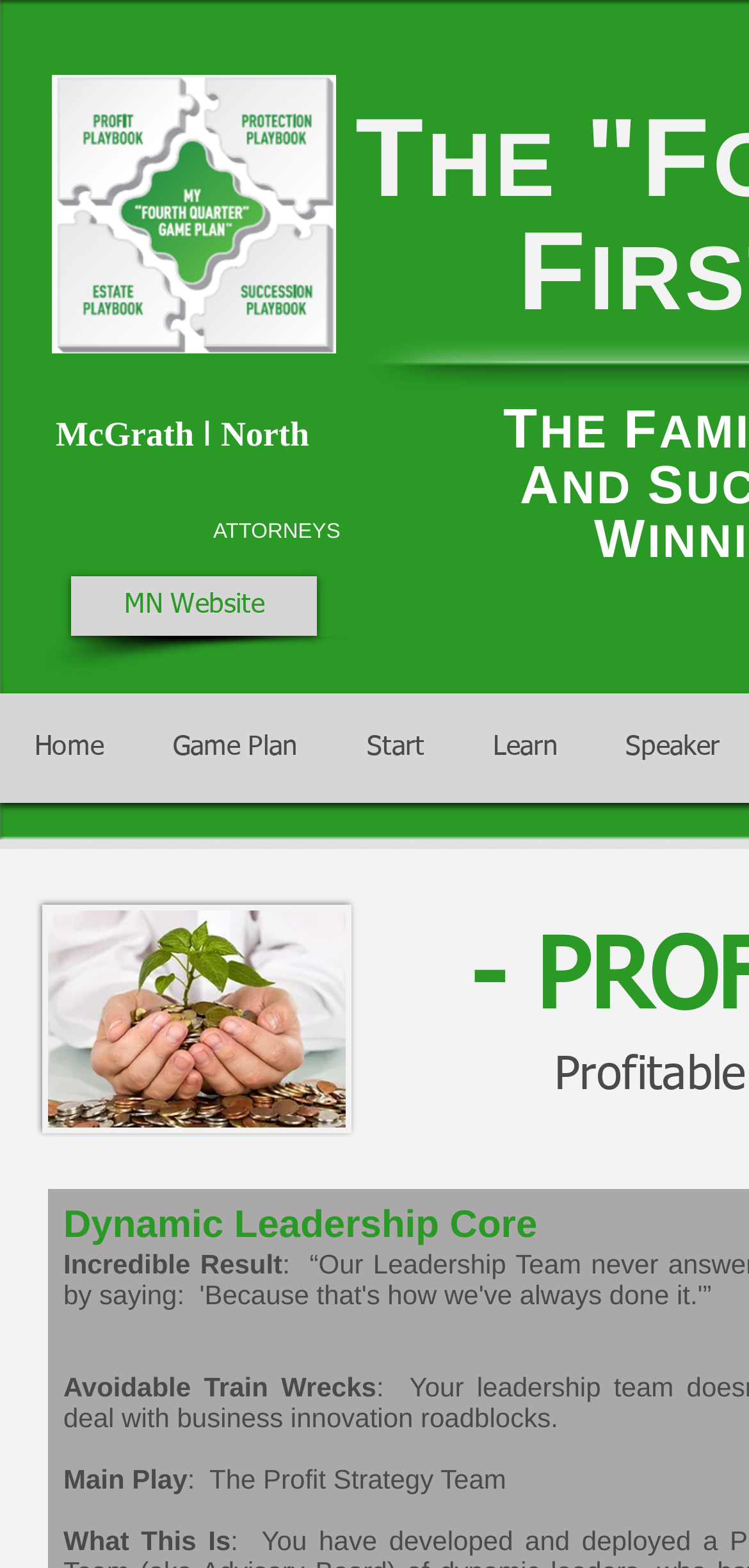Can you specify the bounding box coordinates for the region that should be clicked to fulfill this instruction: "Read about 'Dynamic Leadership Core'".

[0.085, 0.769, 0.717, 0.795]